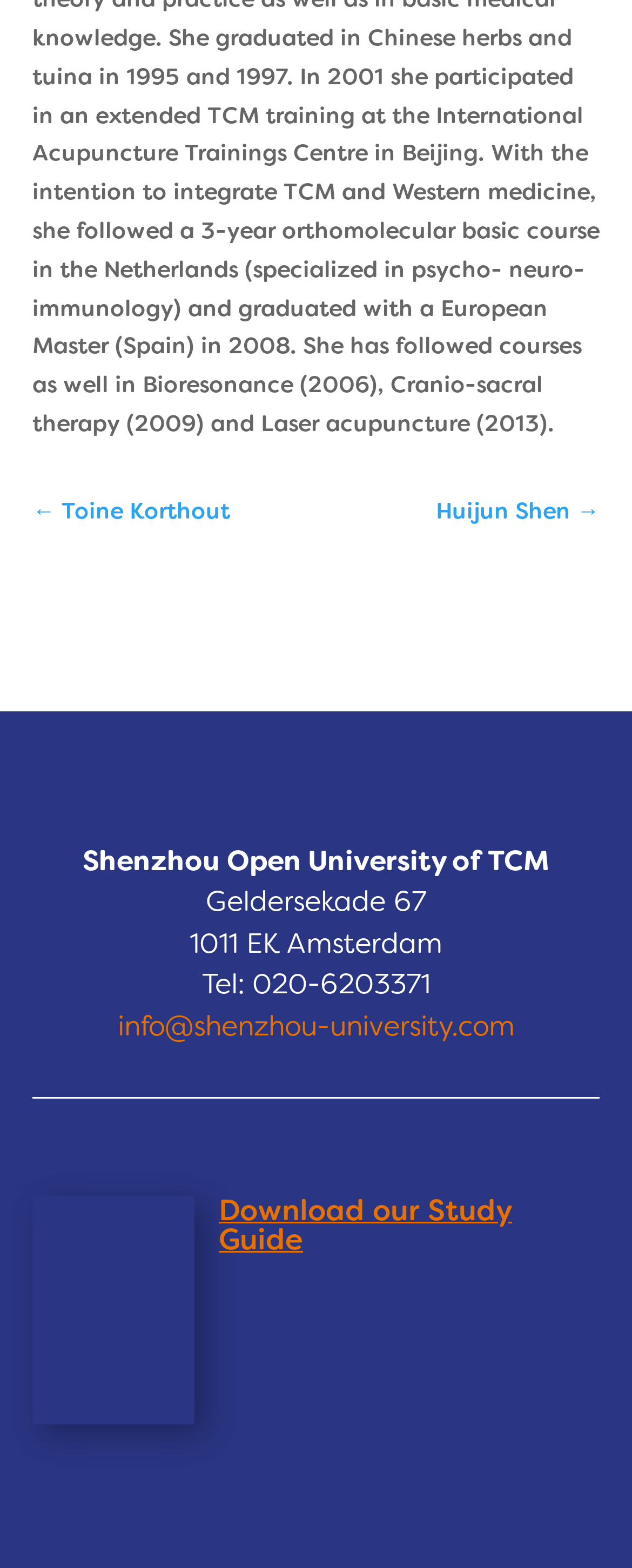What is the address of the university?
Examine the screenshot and reply with a single word or phrase.

Geldersekade 67, 1011 EK Amsterdam